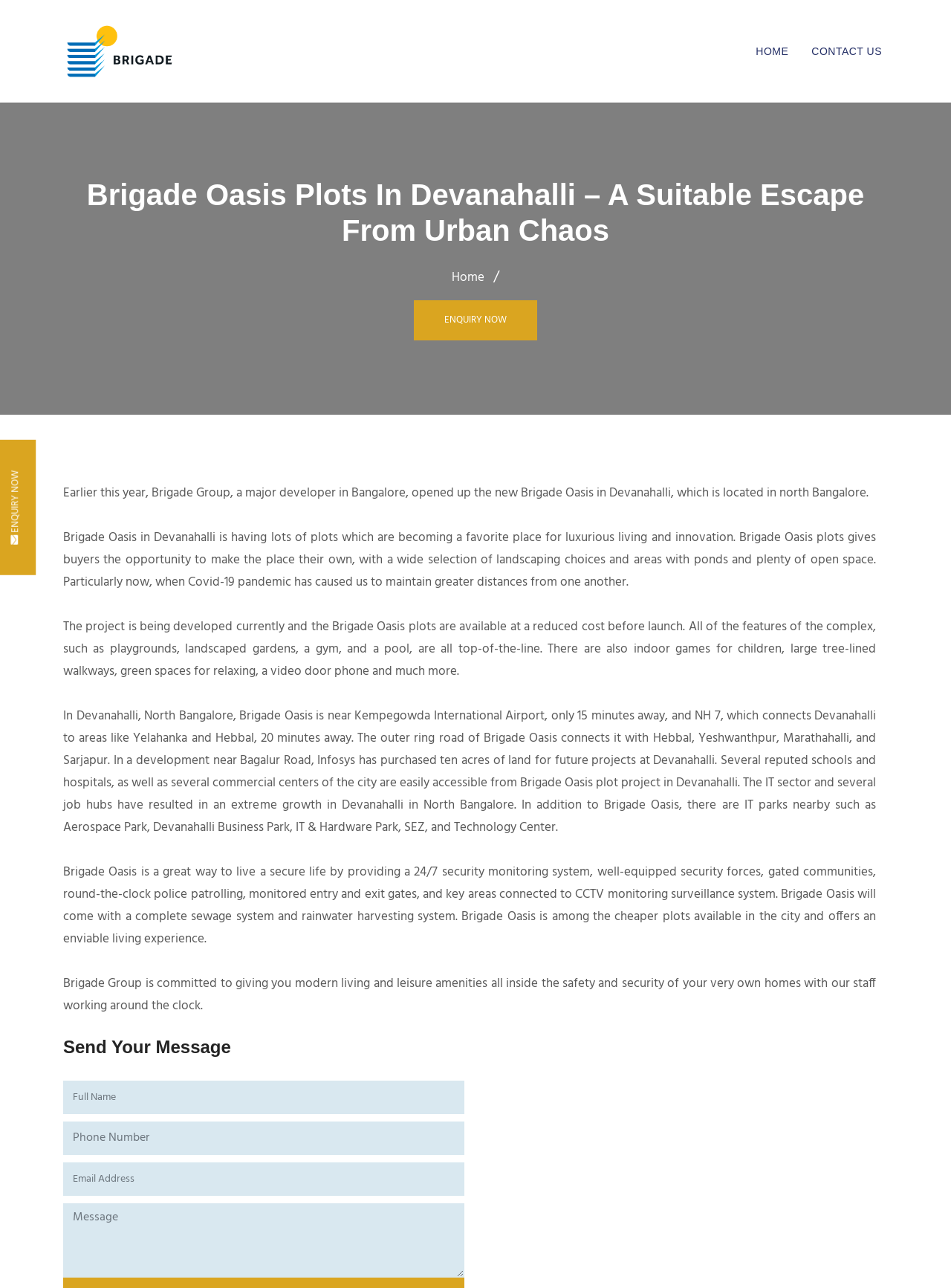Please locate and generate the primary heading on this webpage.

Brigade Oasis Plots In Devanahalli – A Suitable Escape From Urban Chaos